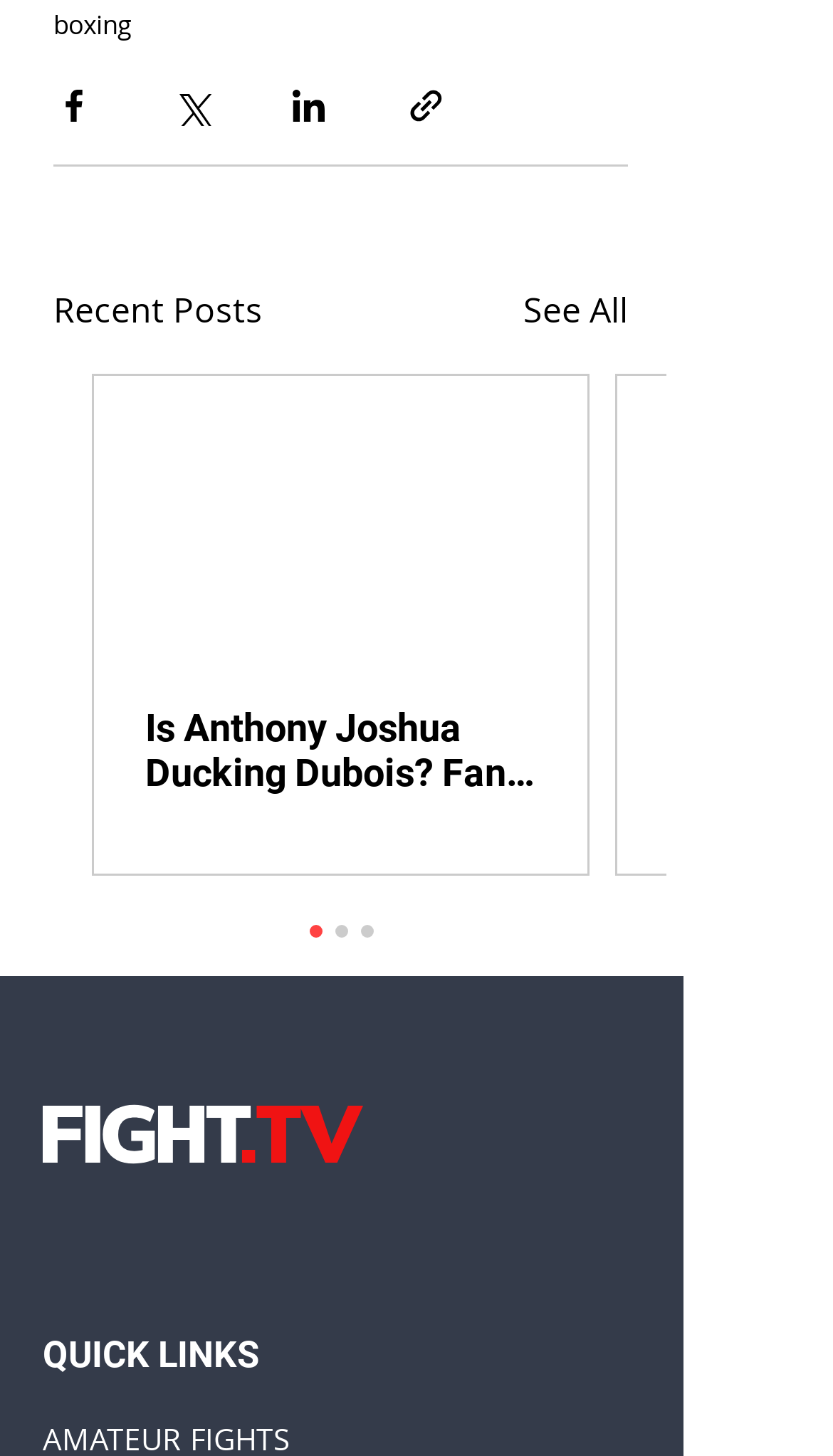Give a one-word or one-phrase response to the question:
What are the social media platforms listed at the bottom?

Google Play, Twitter, Facebook, Instagram, YouTube